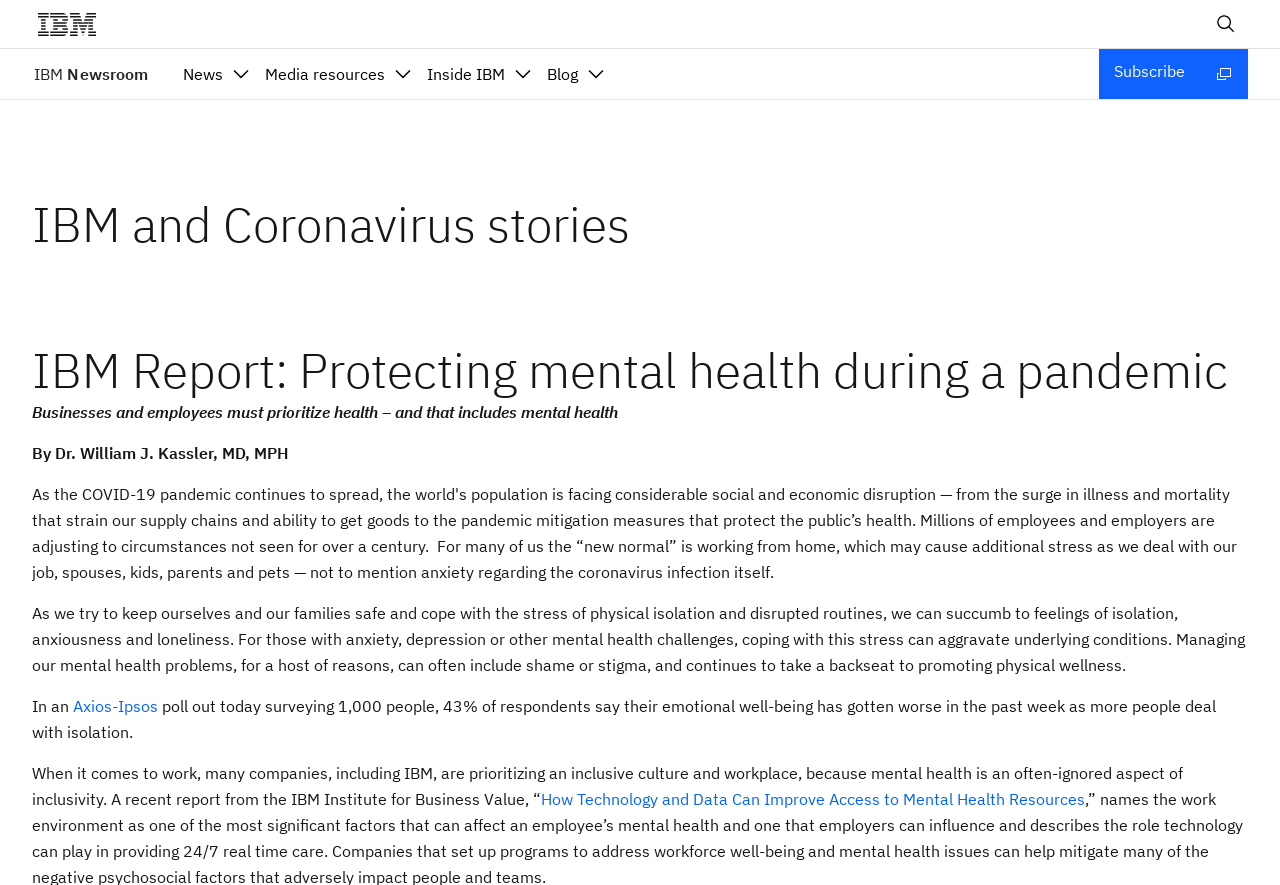Identify the text that serves as the heading for the webpage and generate it.

IBM and Coronavirus stories